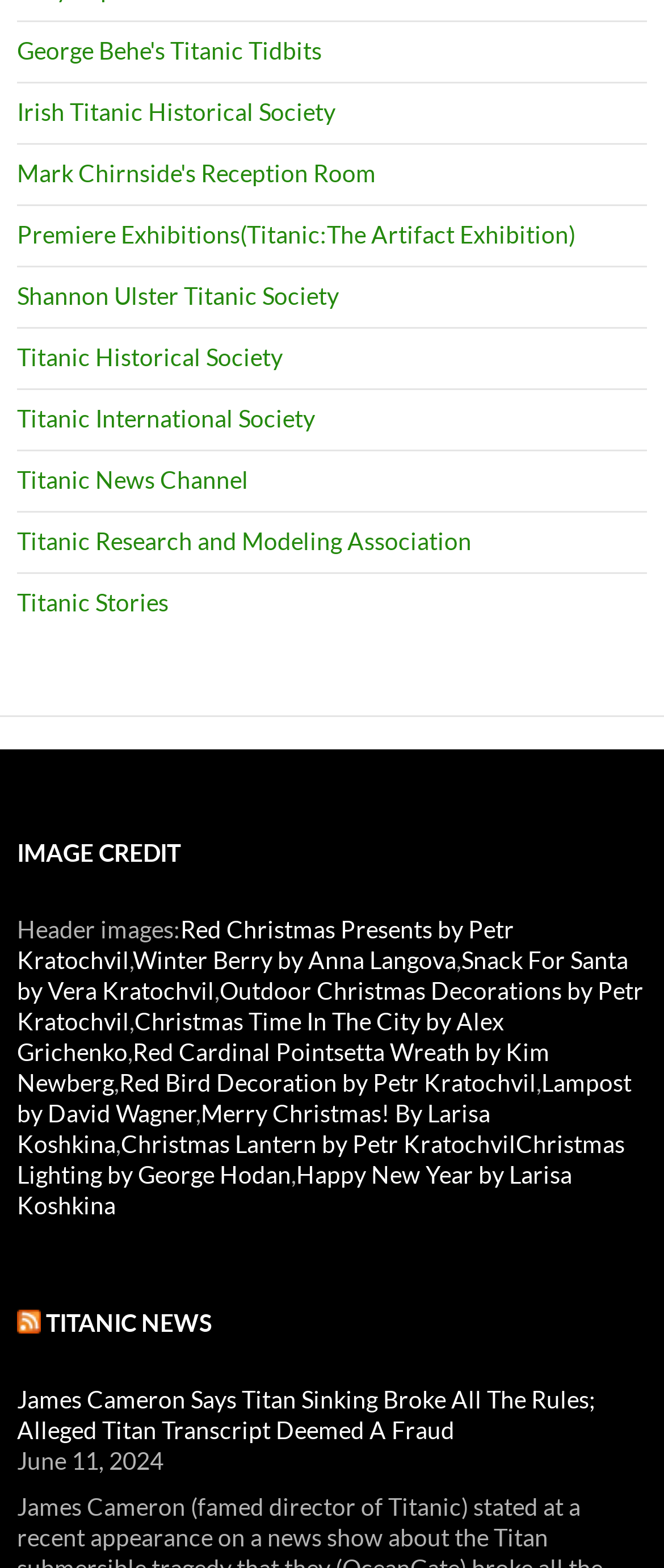Can you determine the bounding box coordinates of the area that needs to be clicked to fulfill the following instruction: "Visit George Behe's Titanic Tidbits"?

[0.026, 0.023, 0.485, 0.041]